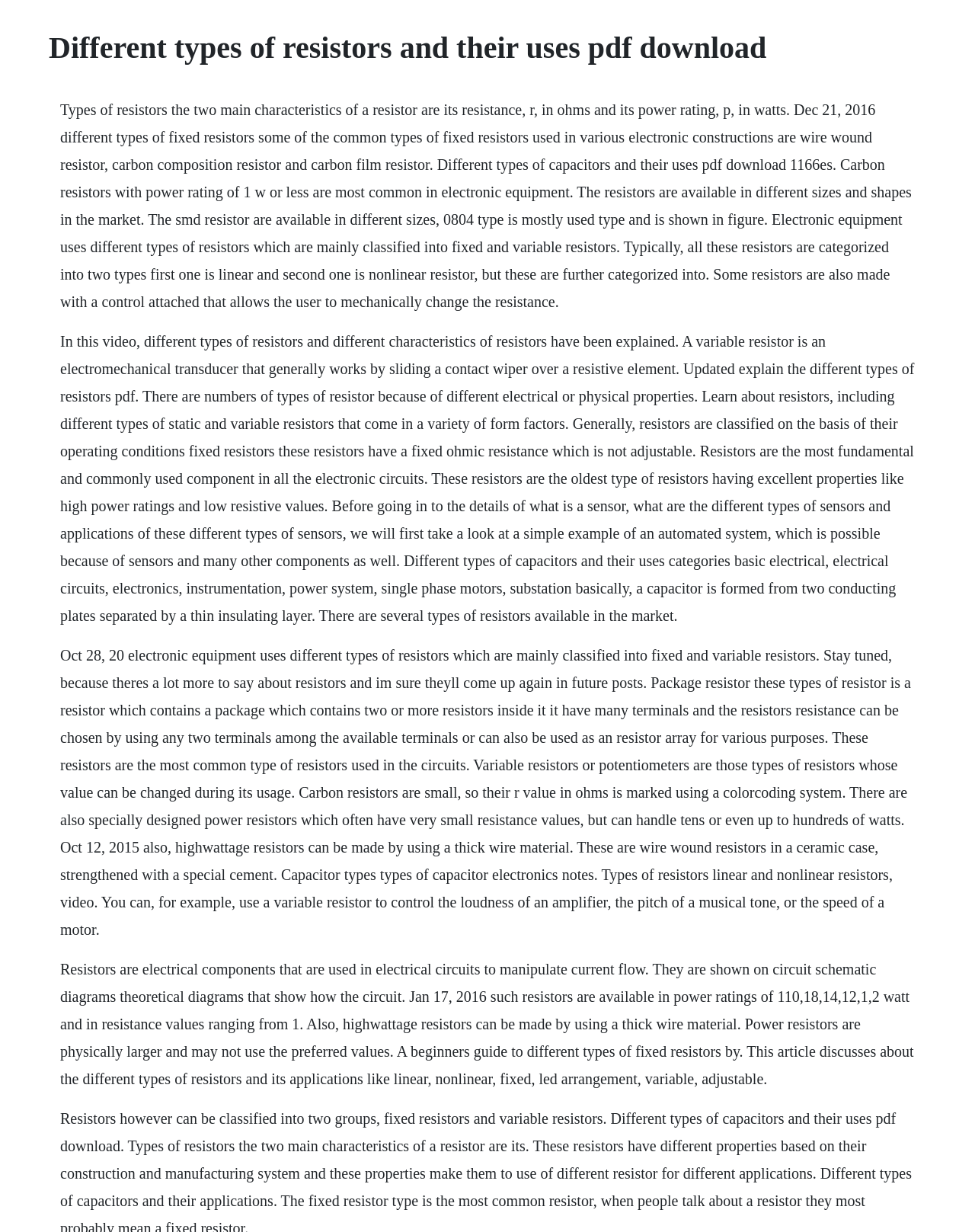Identify the first-level heading on the webpage and generate its text content.

Different types of resistors and their uses pdf download